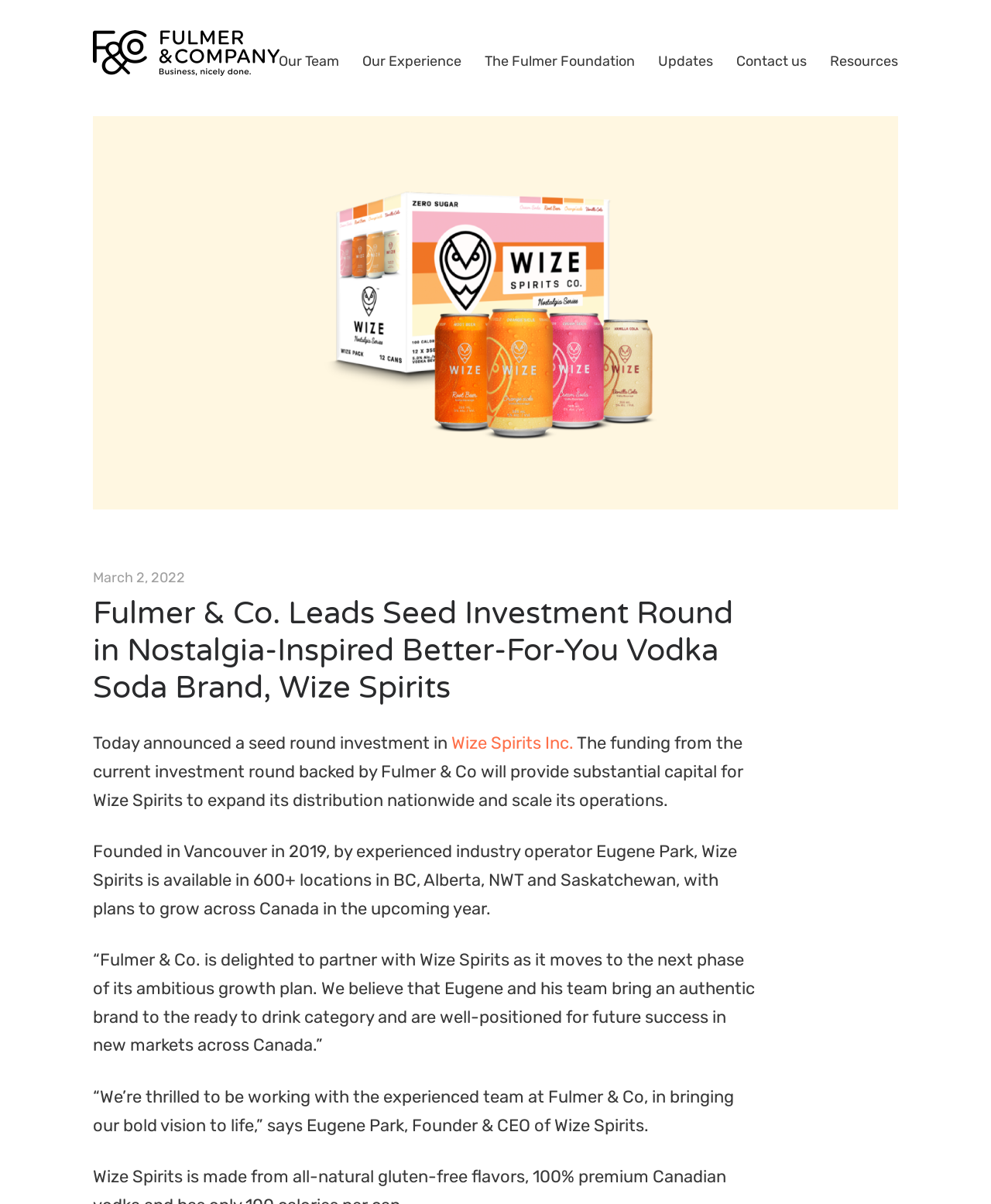What is the name of the company that led the seed investment round?
Answer the question based on the image using a single word or a brief phrase.

Fulmer & Co.